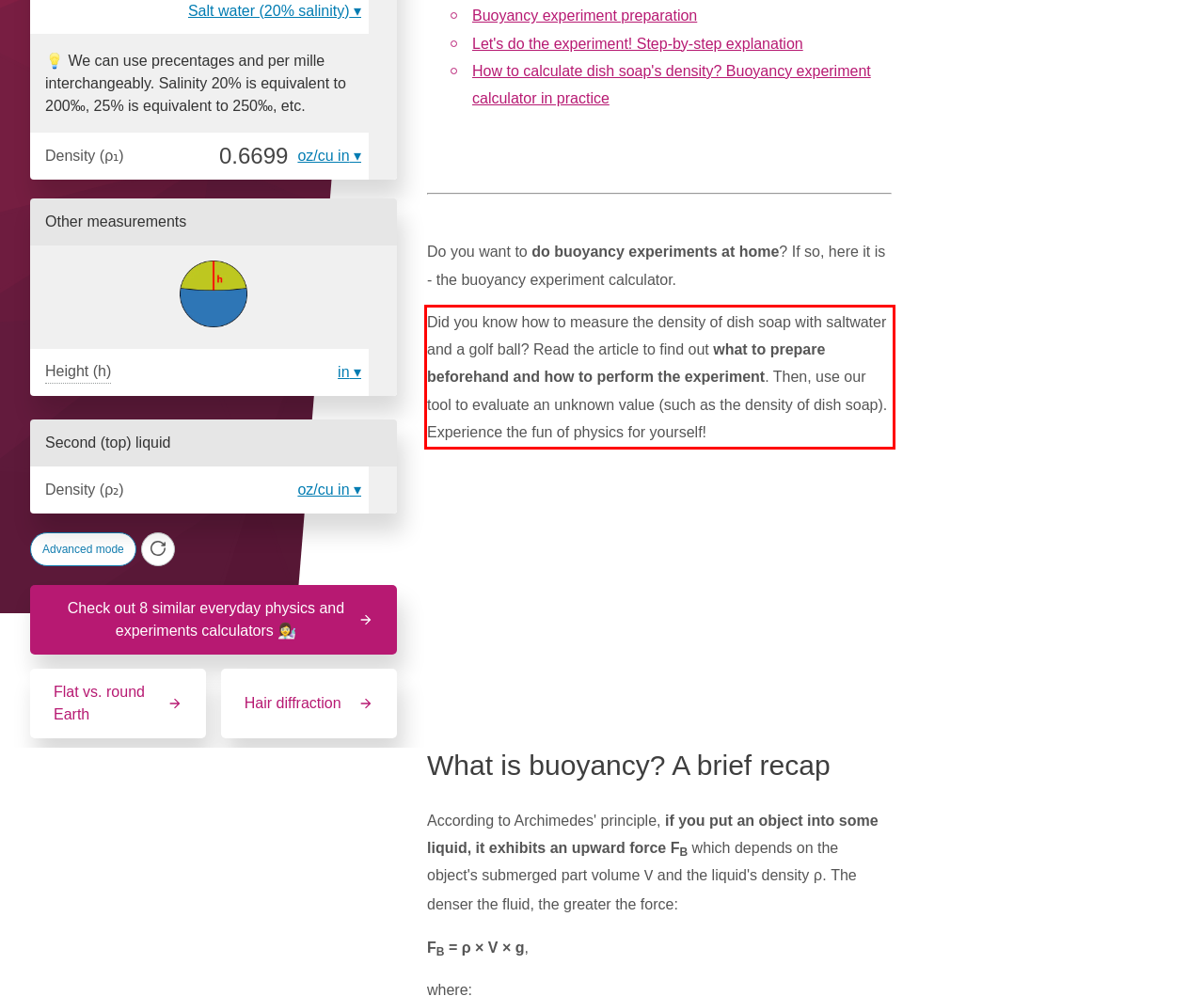Given the screenshot of a webpage, identify the red rectangle bounding box and recognize the text content inside it, generating the extracted text.

Did you know how to measure the density of dish soap with saltwater and a golf ball? Read the article to find out what to prepare beforehand and how to perform the experiment. Then, use our tool to evaluate an unknown value (such as the density of dish soap). Experience the fun of physics for yourself!